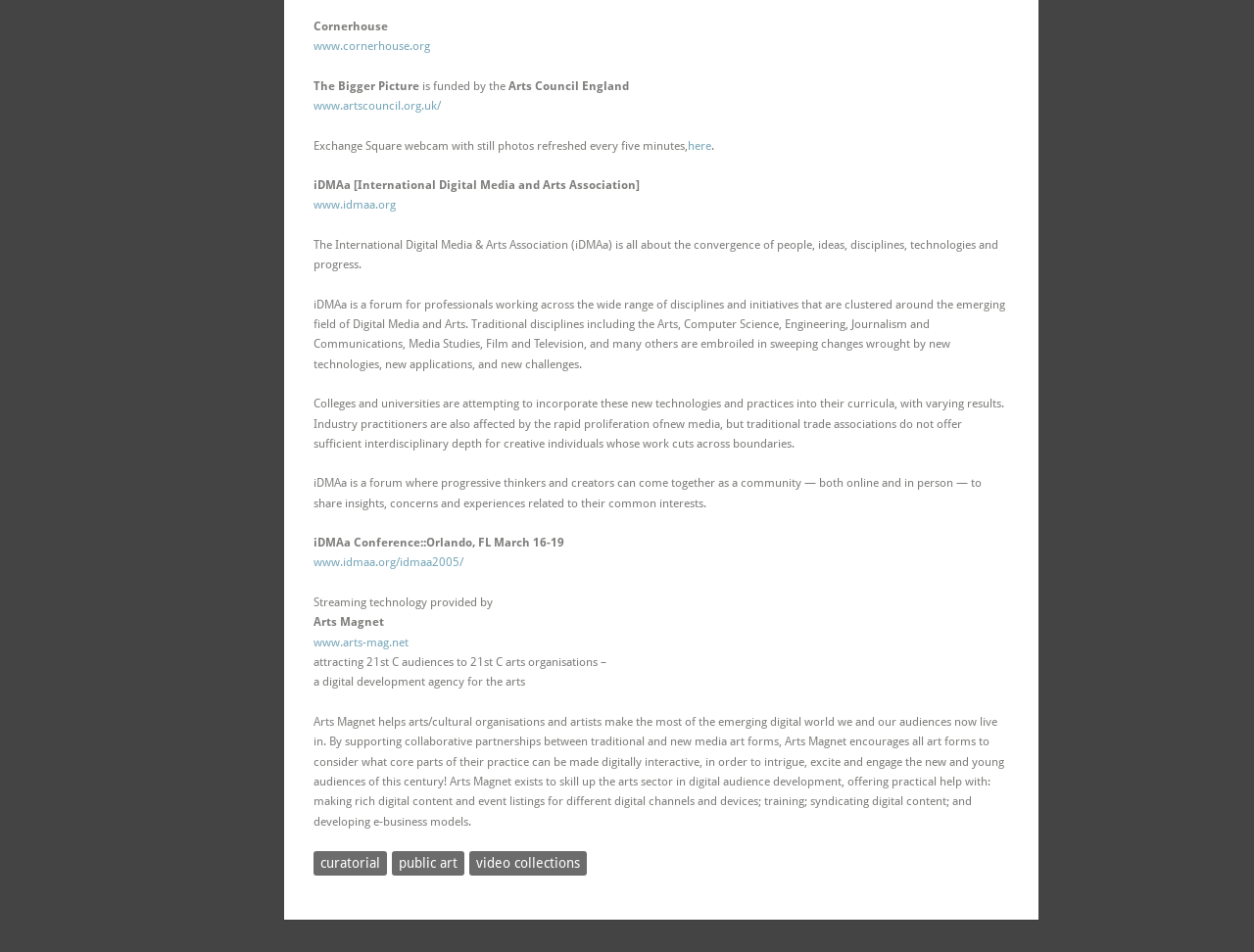Determine the bounding box coordinates of the region that needs to be clicked to achieve the task: "Go to the home page".

None